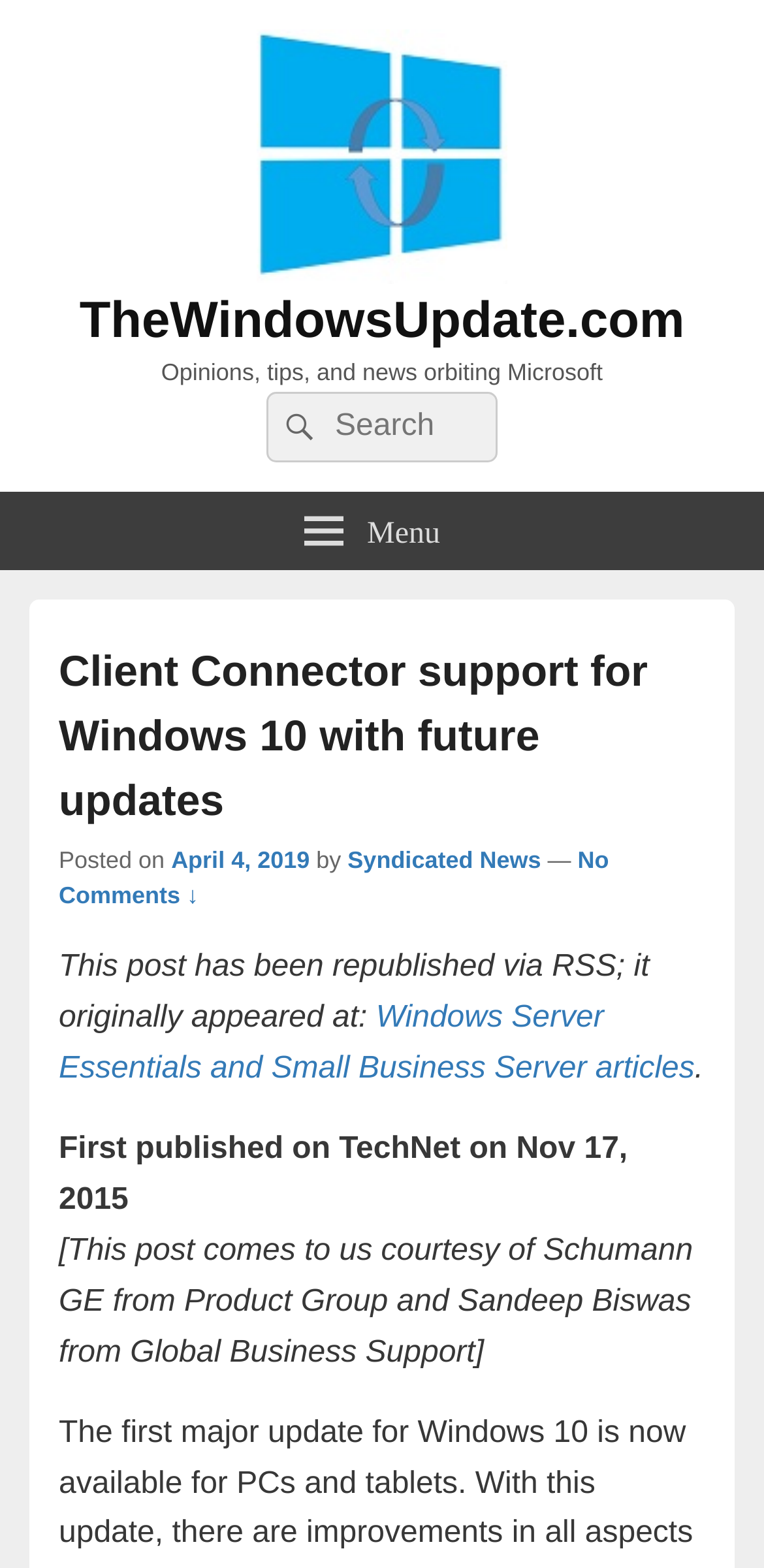Find the bounding box coordinates of the area to click in order to follow the instruction: "click the Contact Us link".

None